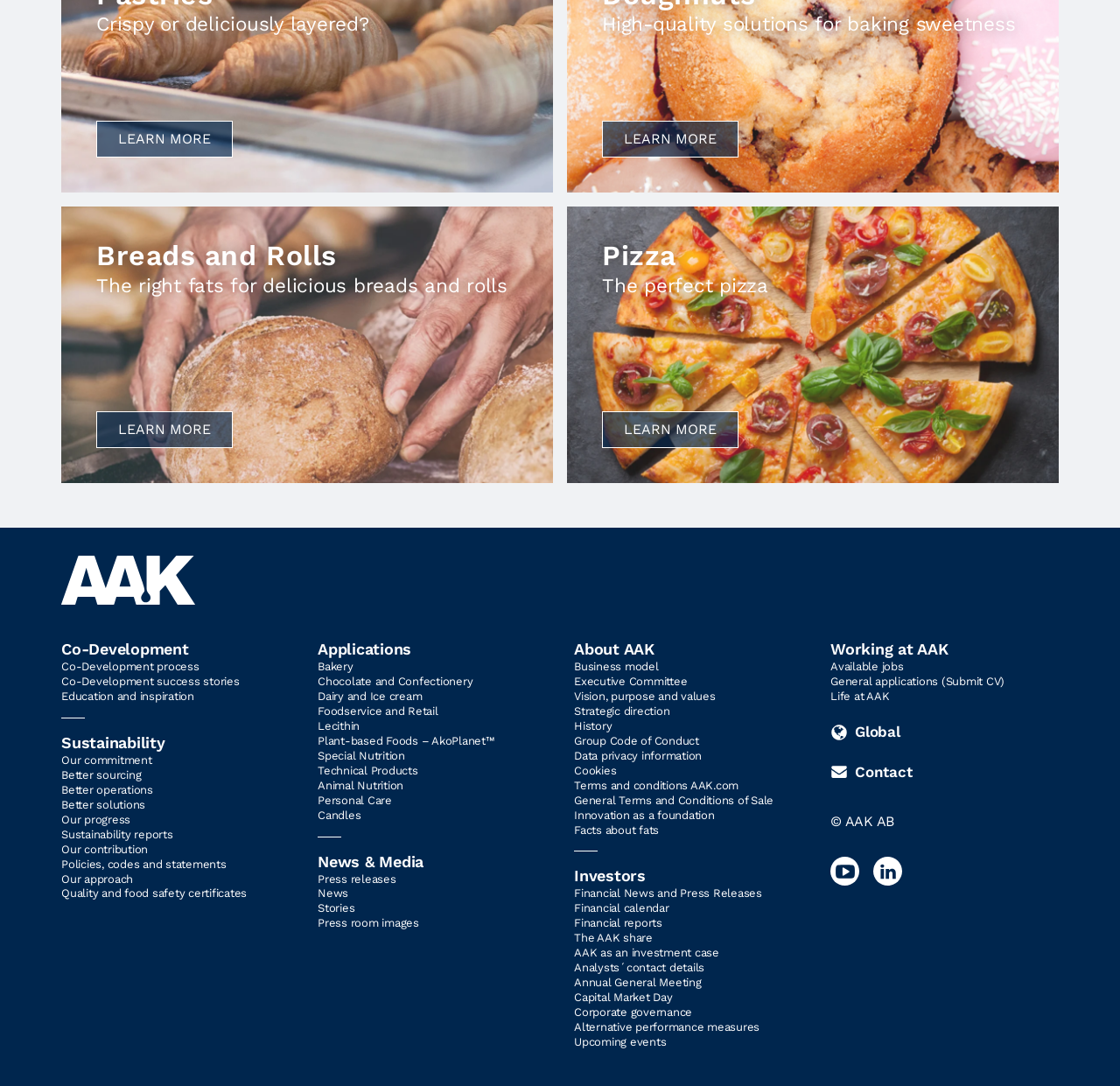Please provide a detailed answer to the question below by examining the image:
What is the purpose of the 'Co-Development' section?

The 'Co-Development' section likely serves as a platform for AAK to collaborate with customers and partners to develop new products and solutions, as indicated by the links to 'Co-Development process' and 'Co-Development success stories'.